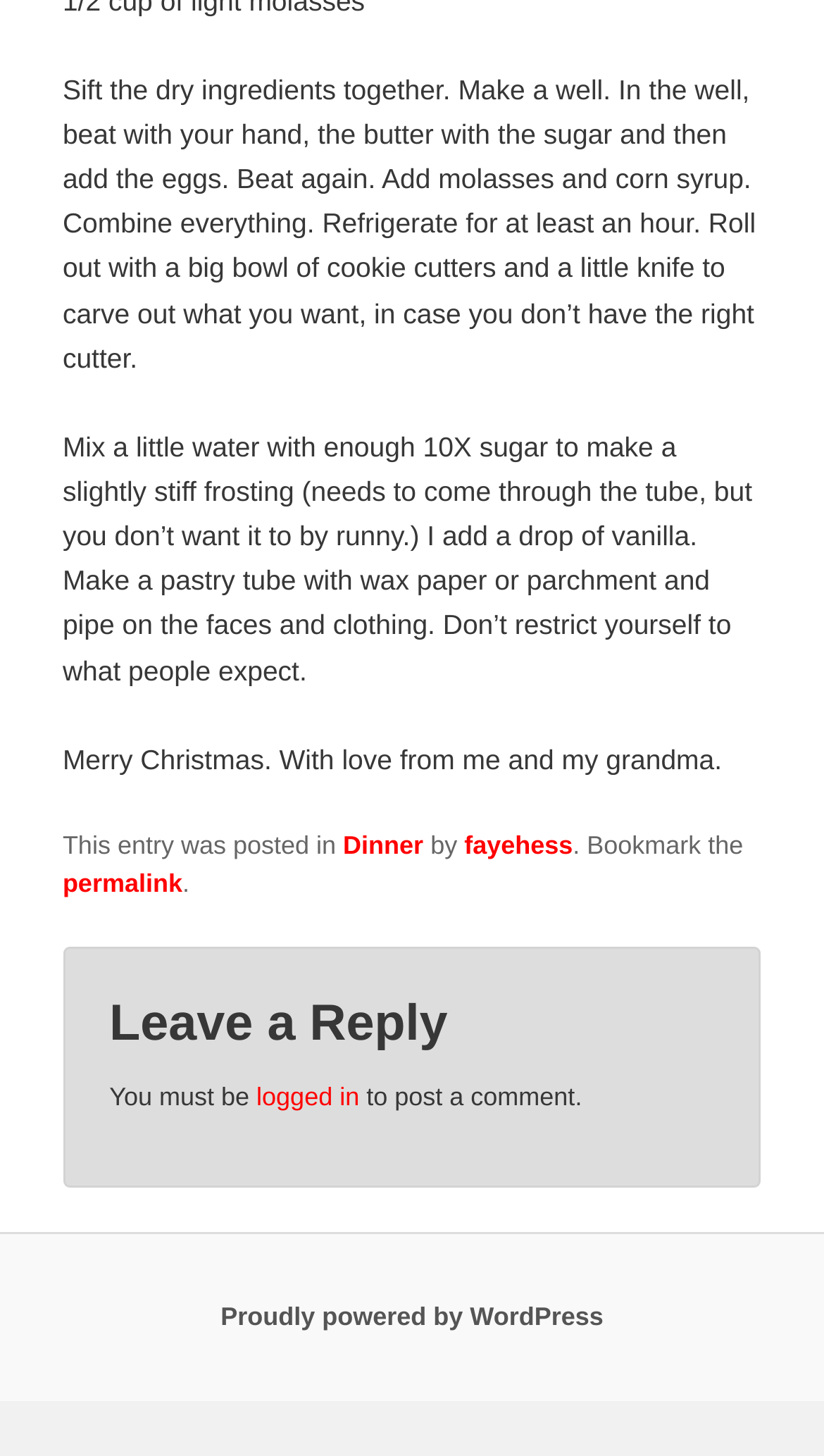Please provide a brief answer to the following inquiry using a single word or phrase:
What is the platform powering the website?

WordPress